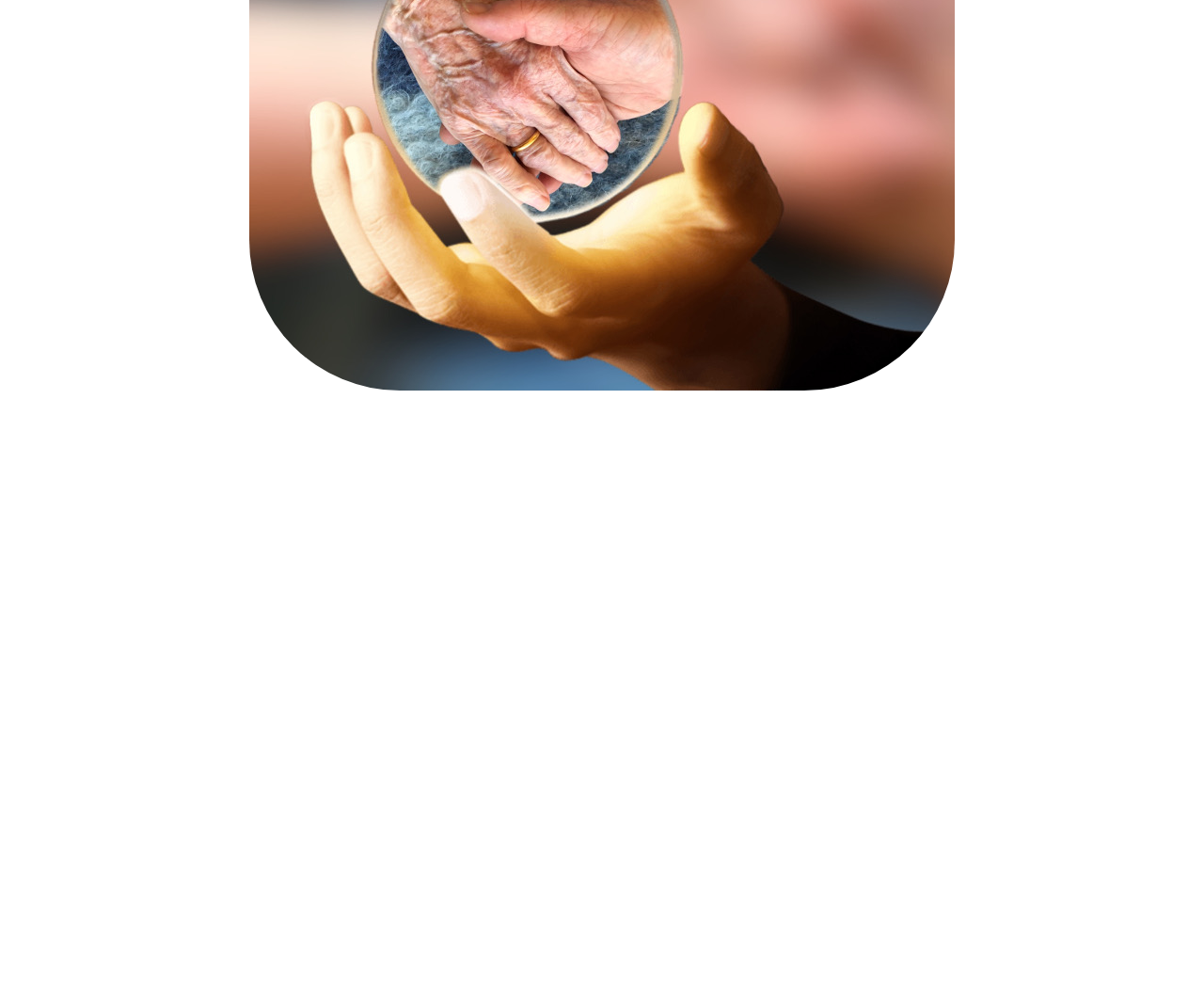What is the phone number of the organization?
Look at the image and respond with a one-word or short-phrase answer.

(64) 03 972 0122